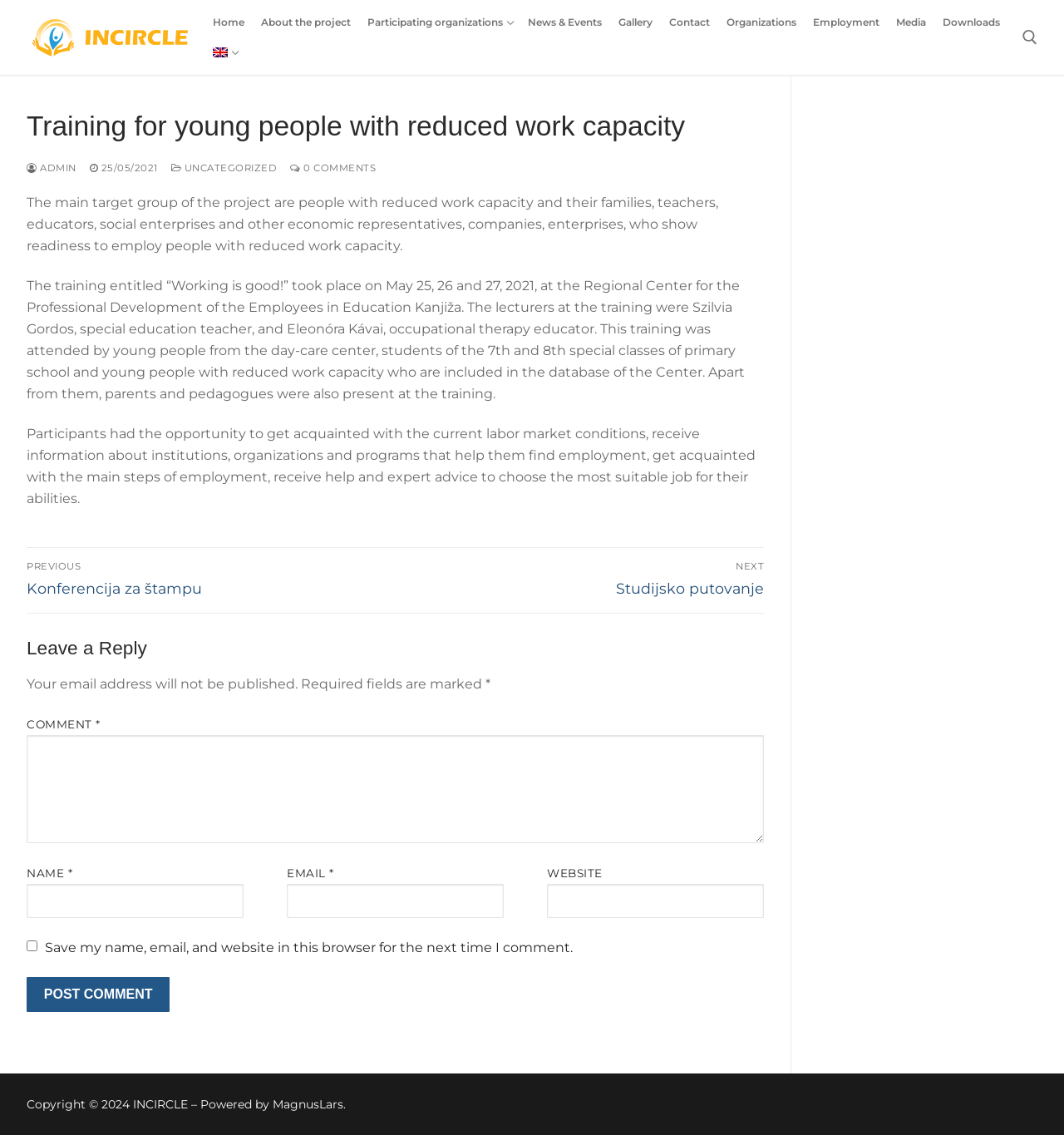Determine which piece of text is the heading of the webpage and provide it.

Training for young people with reduced work capacity